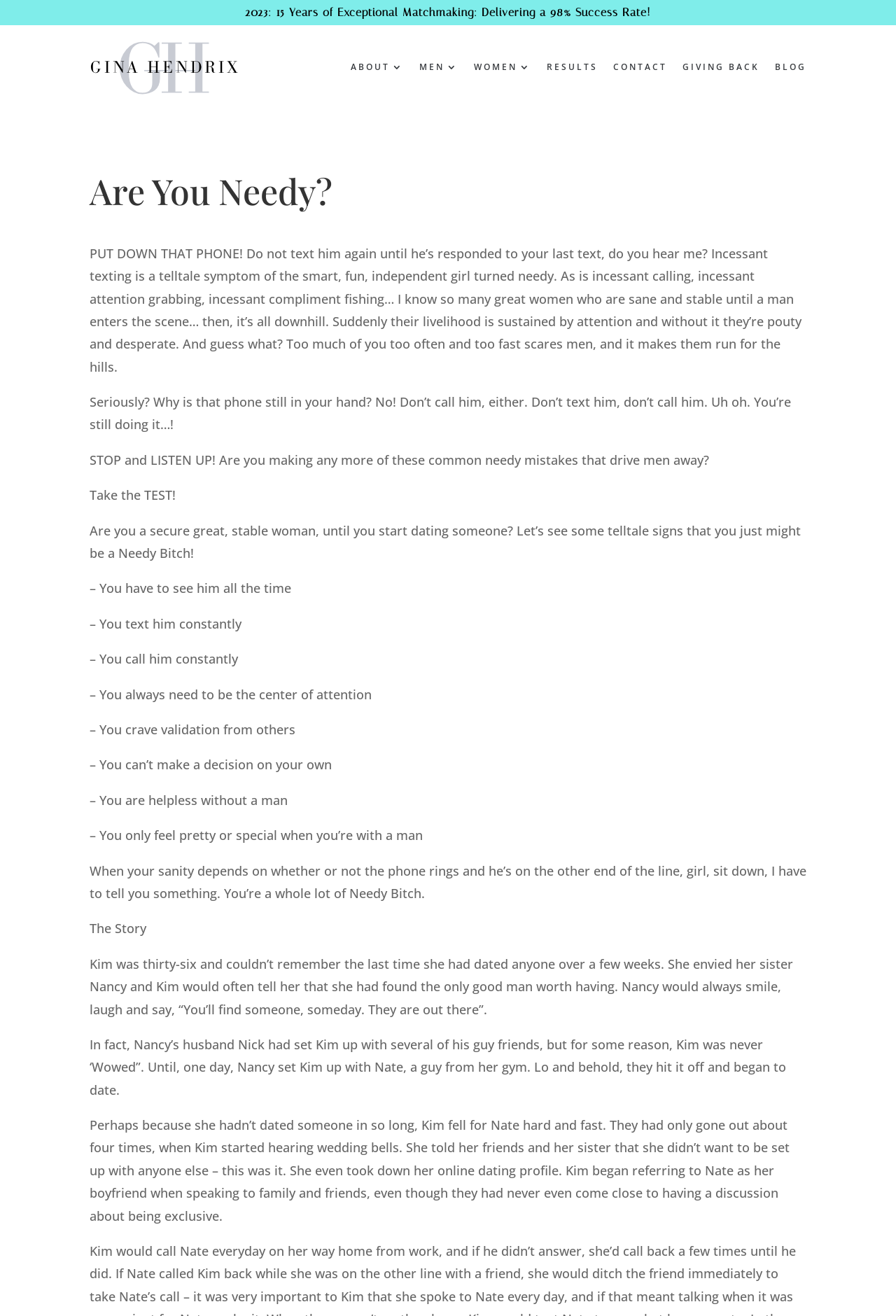Use the information in the screenshot to answer the question comprehensively: What is the name of the woman in the story?

The story on the webpage is about a woman named Kim, who is described as being thirty-six and having trouble finding a good man, until she meets Nate through her sister Nancy's setup.